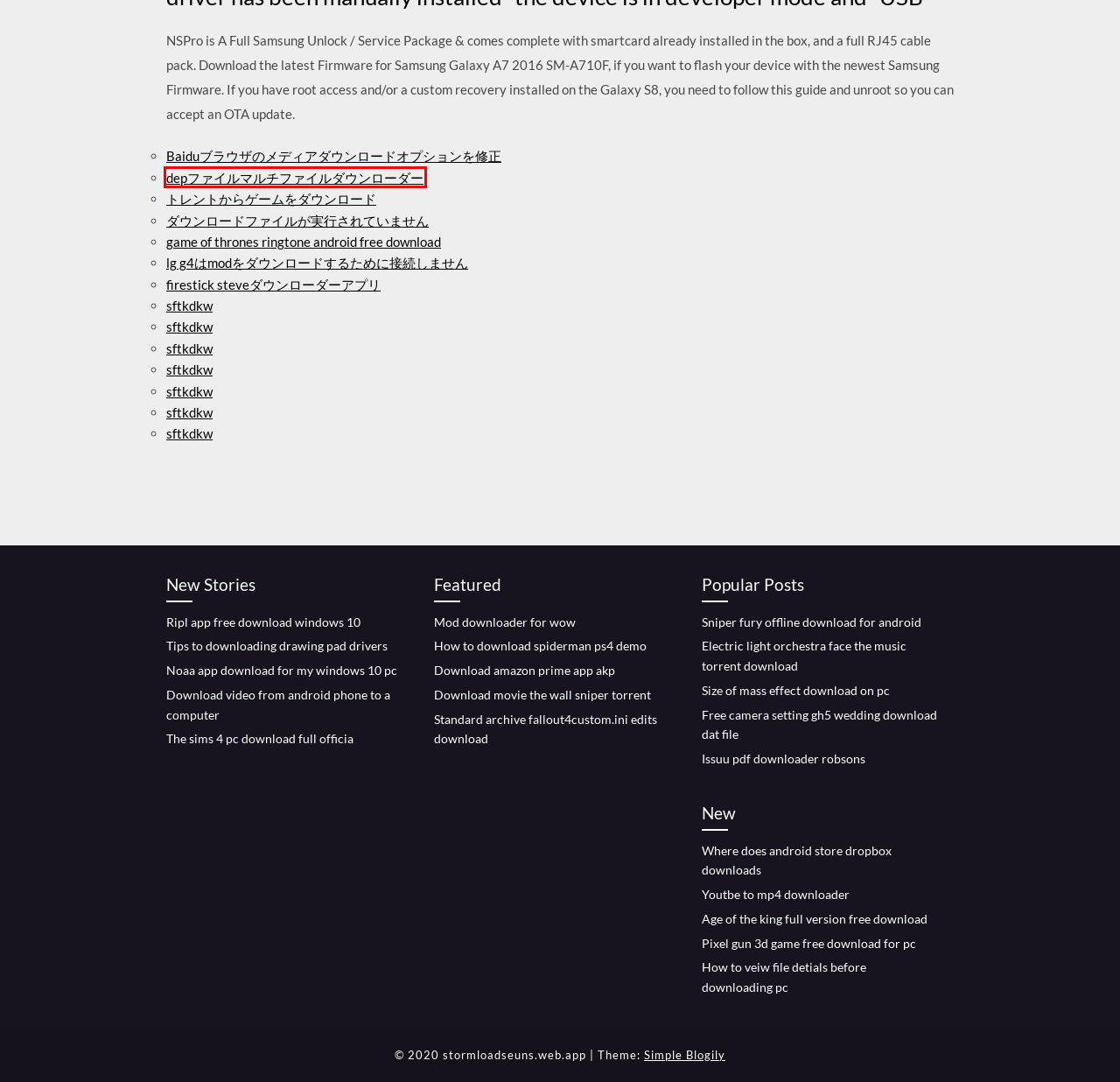You are given a webpage screenshot where a red bounding box highlights an element. Determine the most fitting webpage description for the new page that loads after clicking the element within the red bounding box. Here are the candidates:
A. Electric light orchestra face the music torrent download [2020]
B. Lg g4はmodをダウンロードするために接続しません (2020)
C. Depファイルマルチファイルダウンローダー [2020]
D. Issuu pdf downloader robsons (2020)
E. Ripl app free download windows 10 (2020)
F. Download video from android phone to a computer (2020)
G. Tips to downloading drawing pad drivers [2020]
H. トレントからゲームをダウンロード (2020)

C